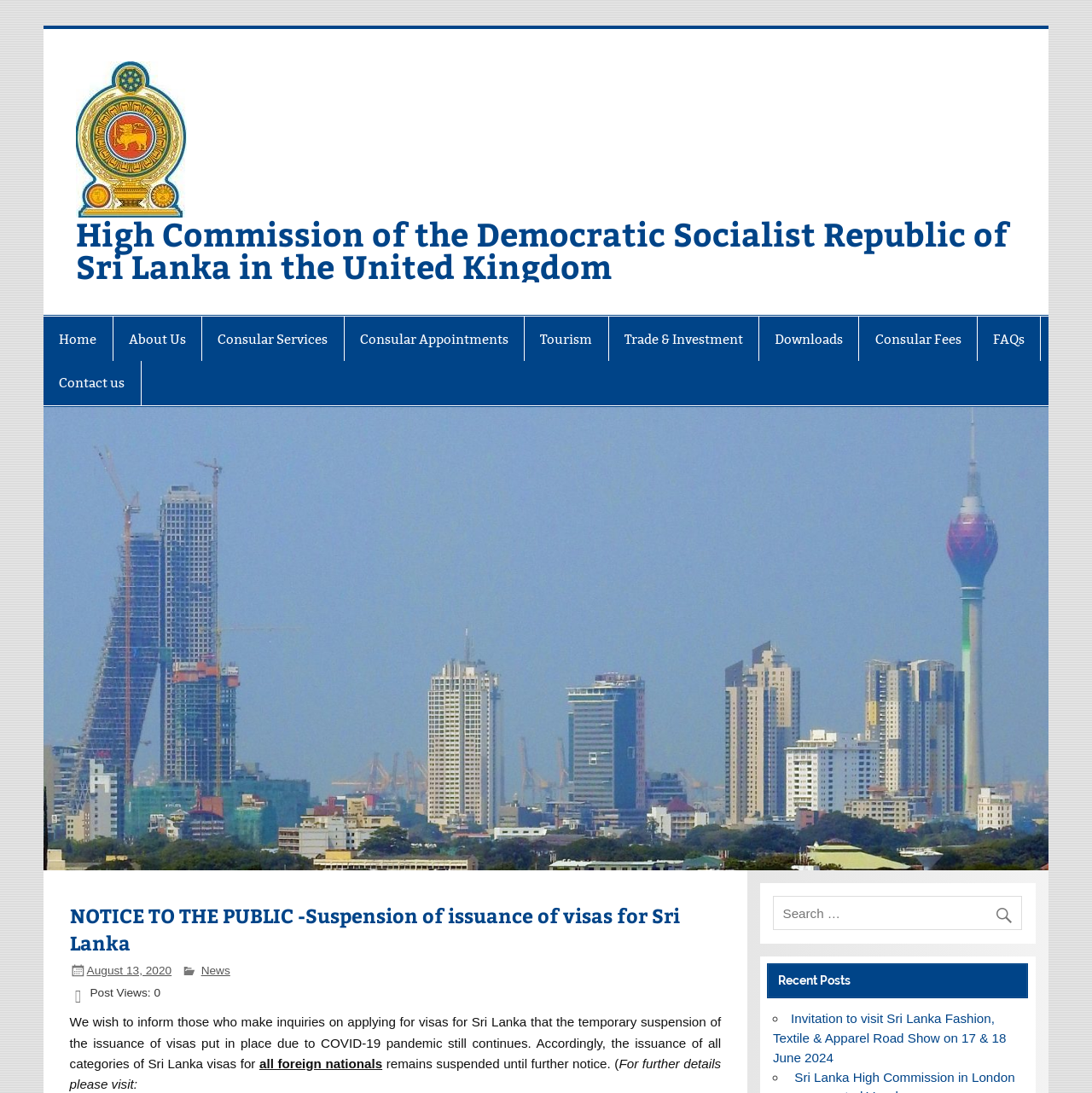Give a concise answer of one word or phrase to the question: 
What is the title of the recent post?

Invitation to visit Sri Lanka Fashion, Textile & Apparel Road Show